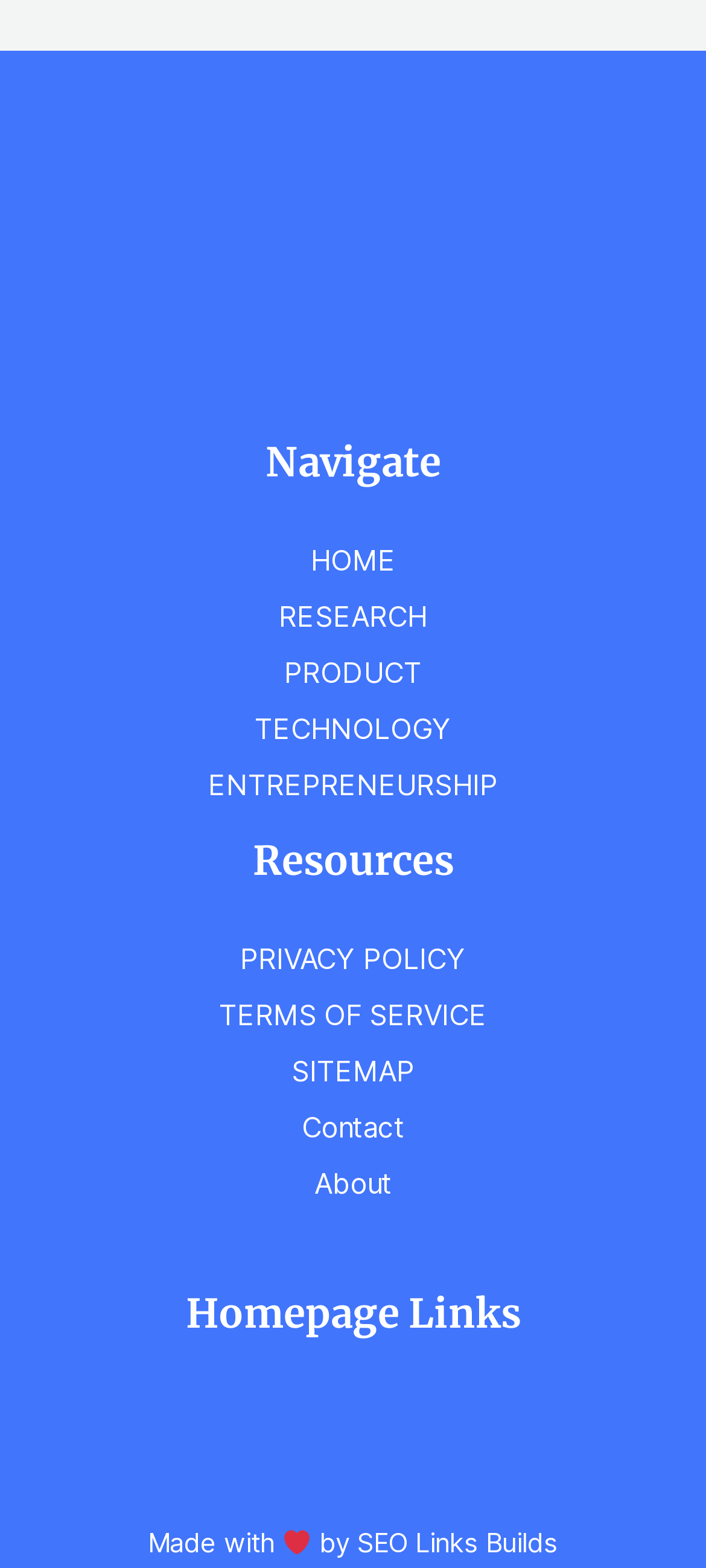Identify the bounding box coordinates of the section that should be clicked to achieve the task described: "access privacy policy".

[0.34, 0.6, 0.66, 0.622]